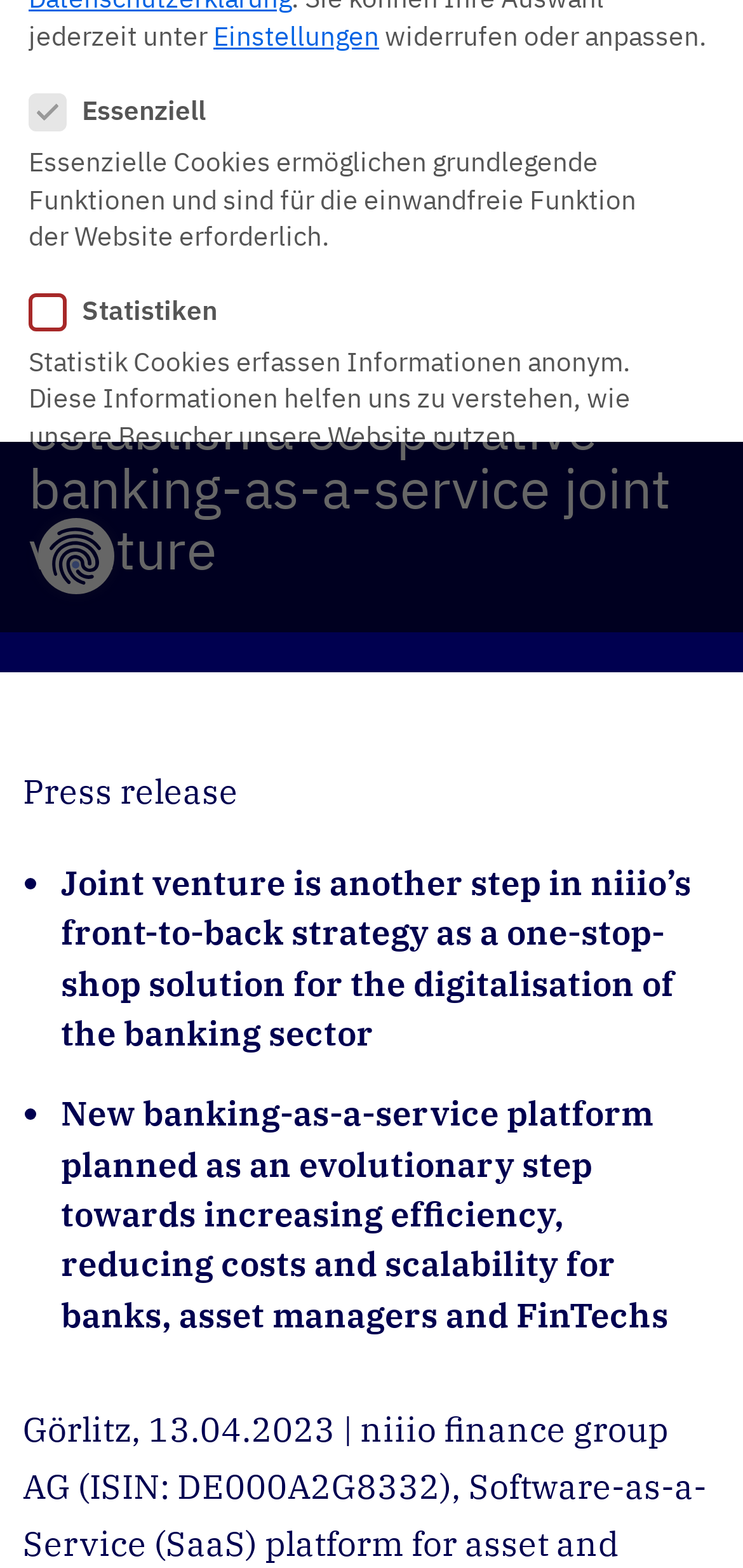Given the following UI element description: "parent_node: Externe Medien name="cookieGroup[]" value="external-media"", find the bounding box coordinates in the webpage screenshot.

[0.369, 0.314, 0.403, 0.329]